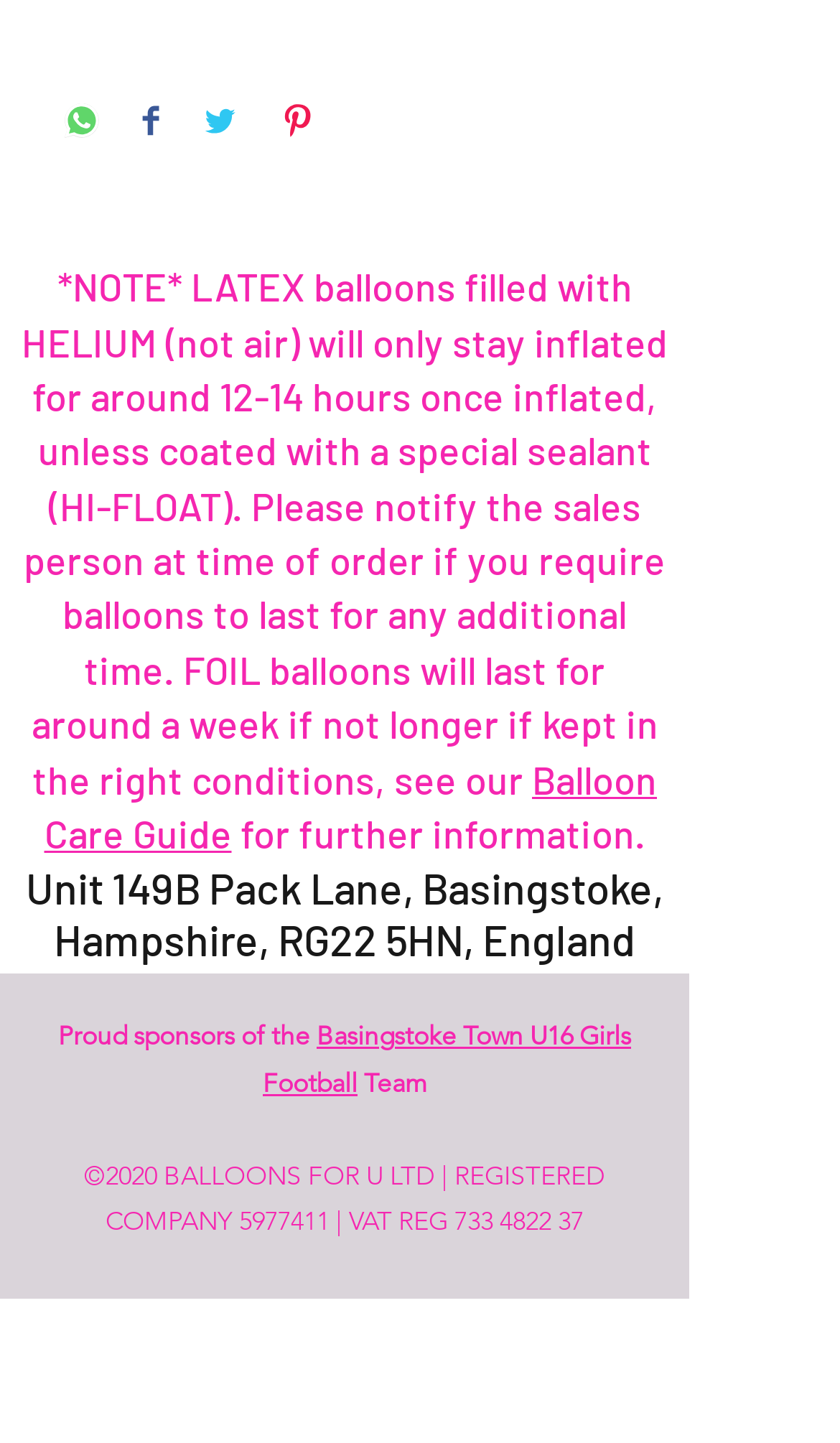Determine the bounding box coordinates for the HTML element mentioned in the following description: "aria-label="Share on Twitter"". The coordinates should be a list of four floats ranging from 0 to 1, represented as [left, top, right, bottom].

[0.241, 0.072, 0.282, 0.1]